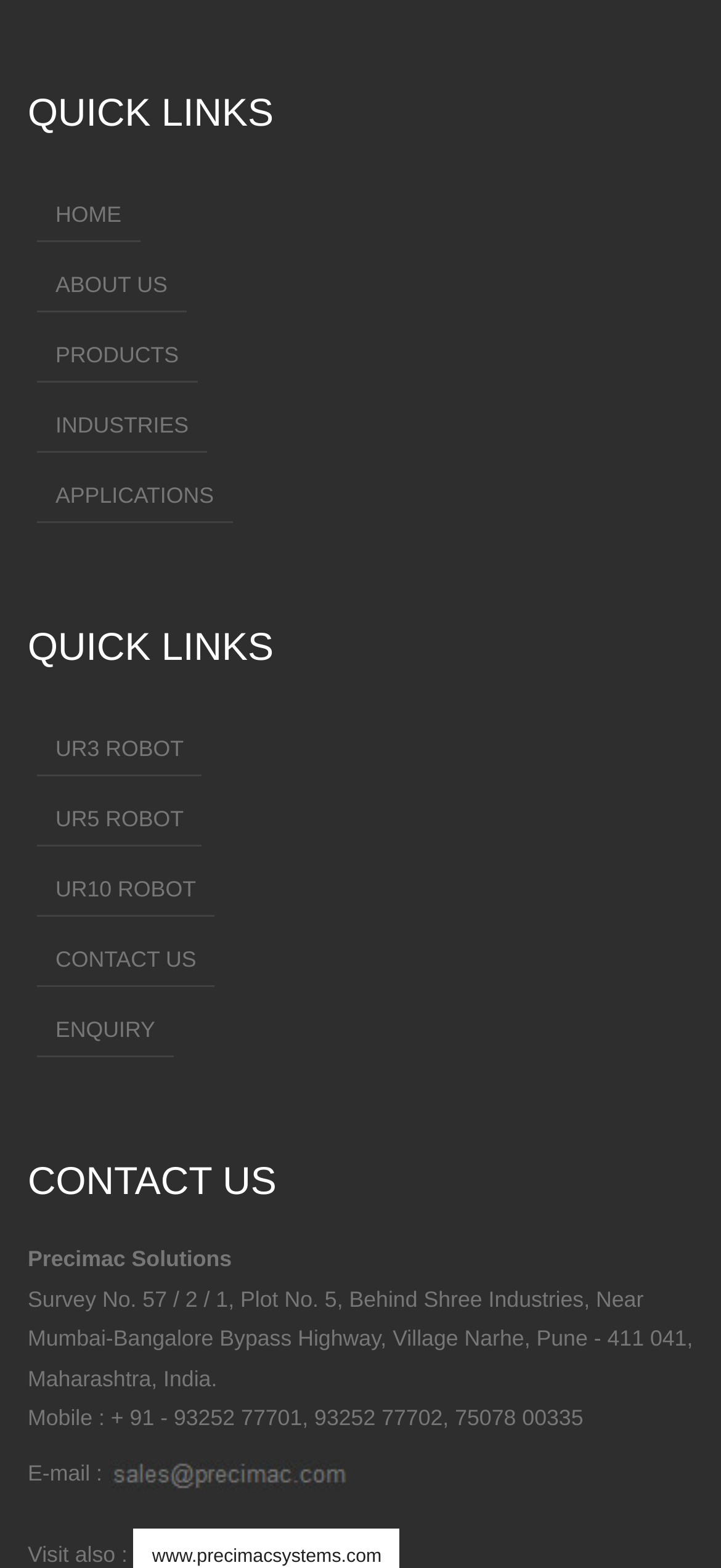Show the bounding box coordinates for the element that needs to be clicked to execute the following instruction: "send an email". Provide the coordinates in the form of four float numbers between 0 and 1, i.e., [left, top, right, bottom].

[0.15, 0.928, 0.484, 0.953]